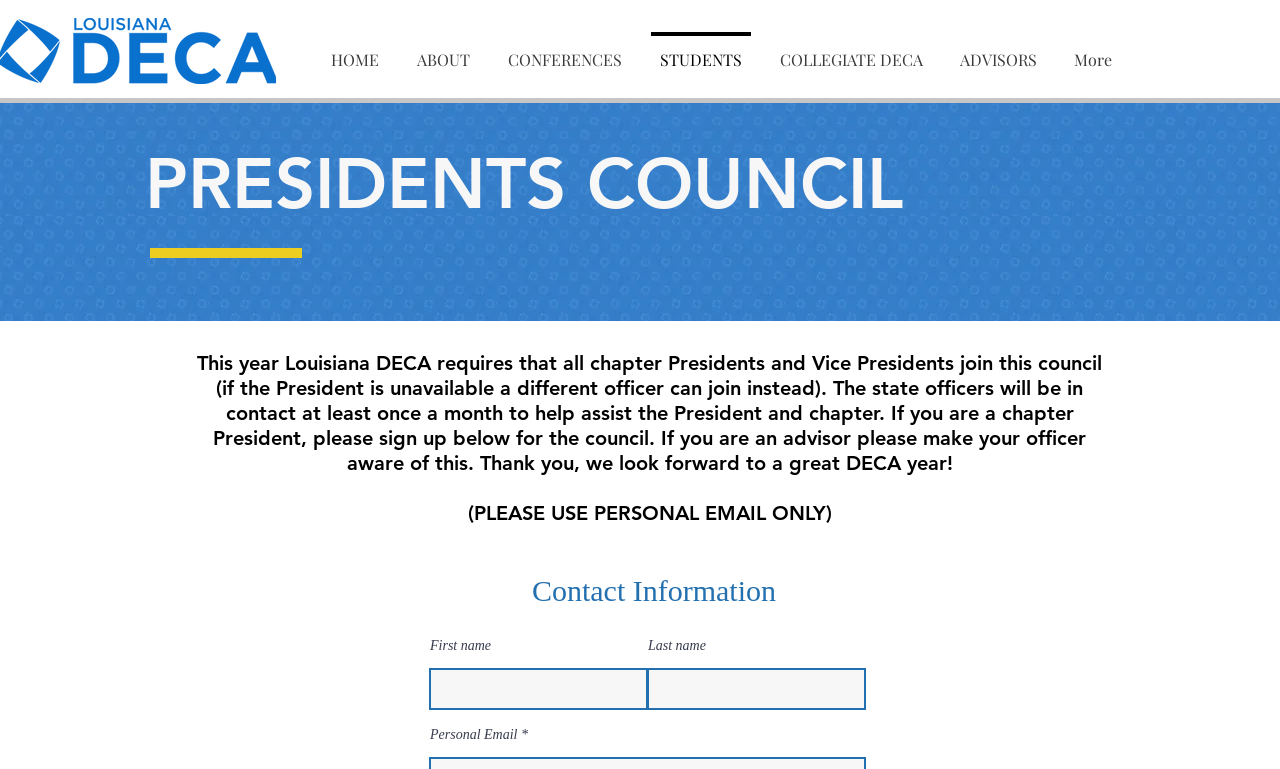Using the details from the image, please elaborate on the following question: What is the purpose of the Presidents Council?

Based on the webpage content, it is clear that the Presidents Council is a platform for chapter Presidents and Vice Presidents to join and receive assistance from state officers. The council aims to help these officers with their chapters, and the state officers will be in contact with them at least once a month.